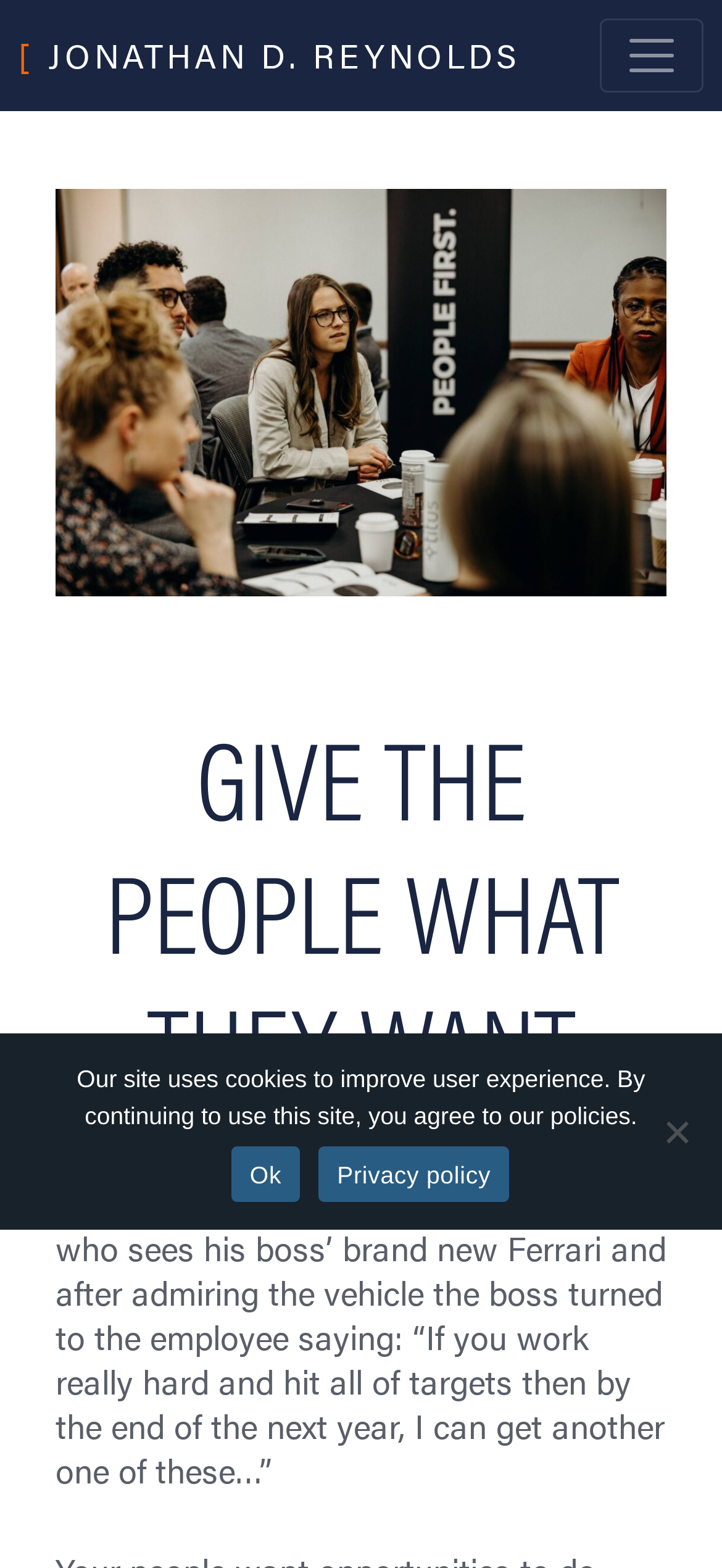Find the bounding box coordinates for the HTML element specified by: "Jonathan D. Reynolds".

[0.026, 0.015, 0.721, 0.056]